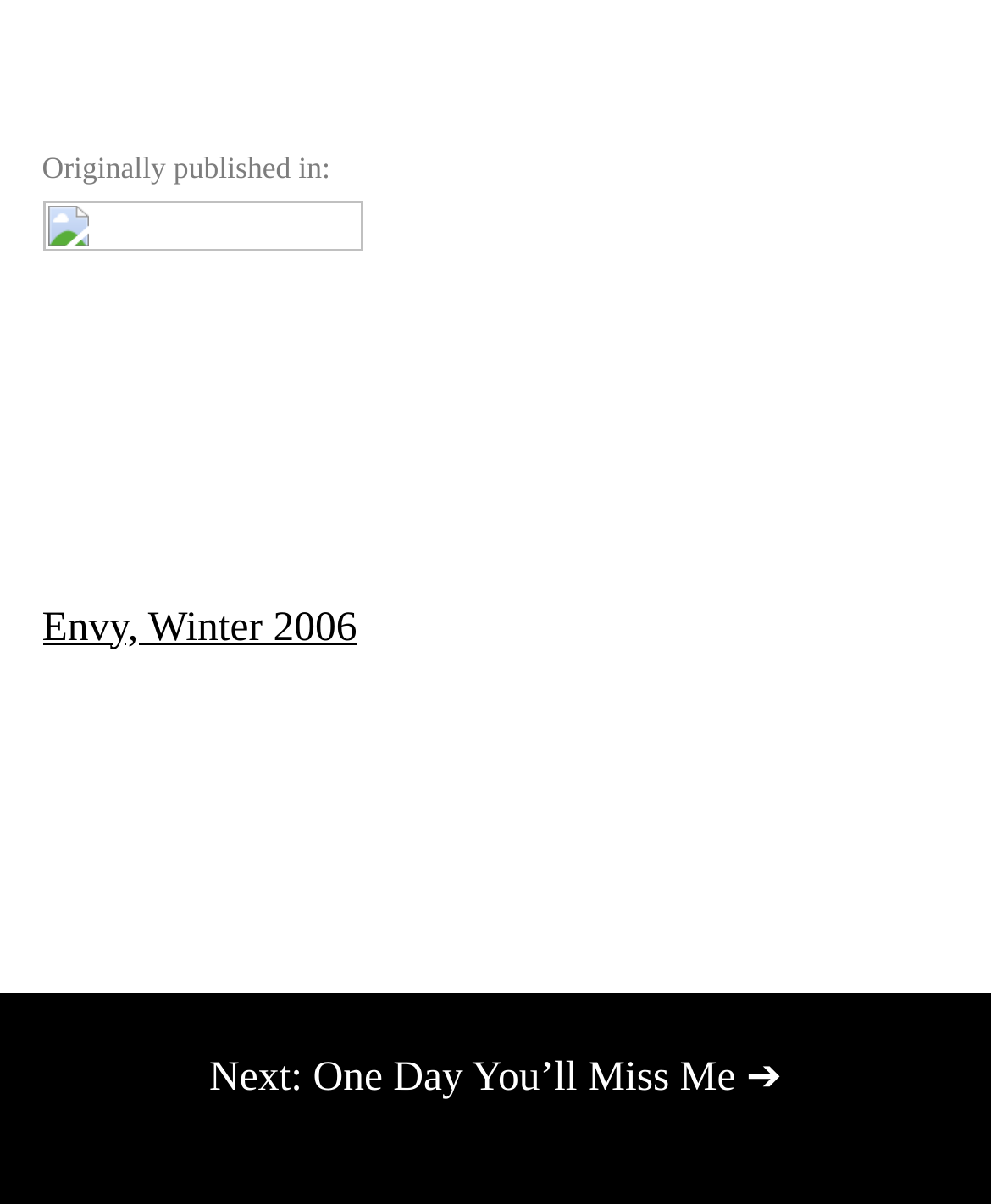Provide a brief response in the form of a single word or phrase:
What is the type of the footer element?

FooterAsNonLandmark